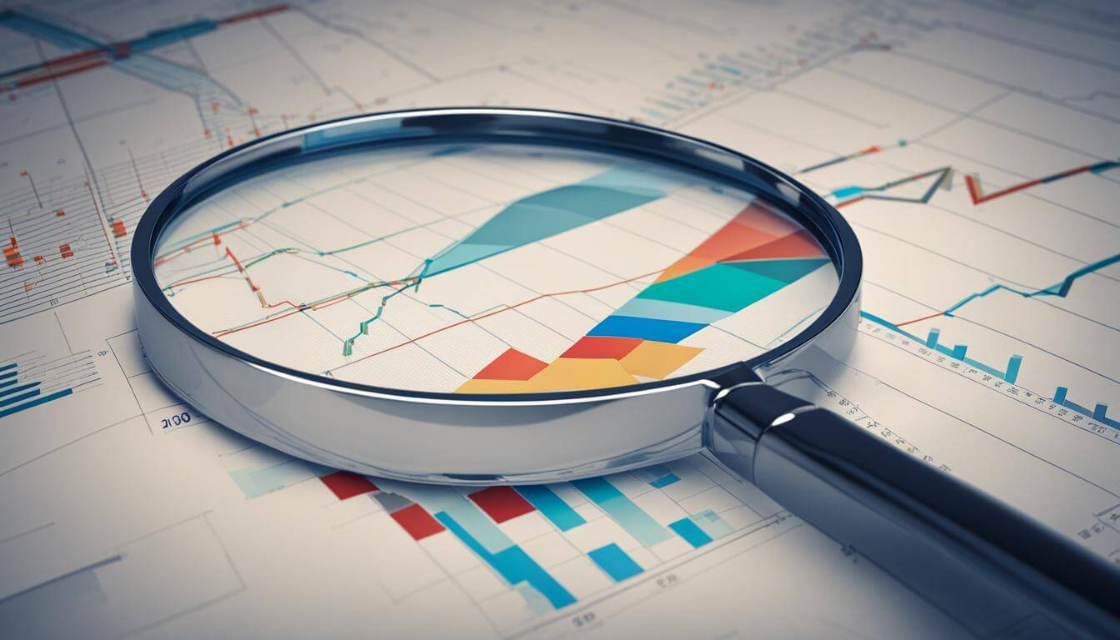What do companies achieve through continuous analysis?
Use the screenshot to answer the question with a single word or phrase.

Stay abreast of market trends